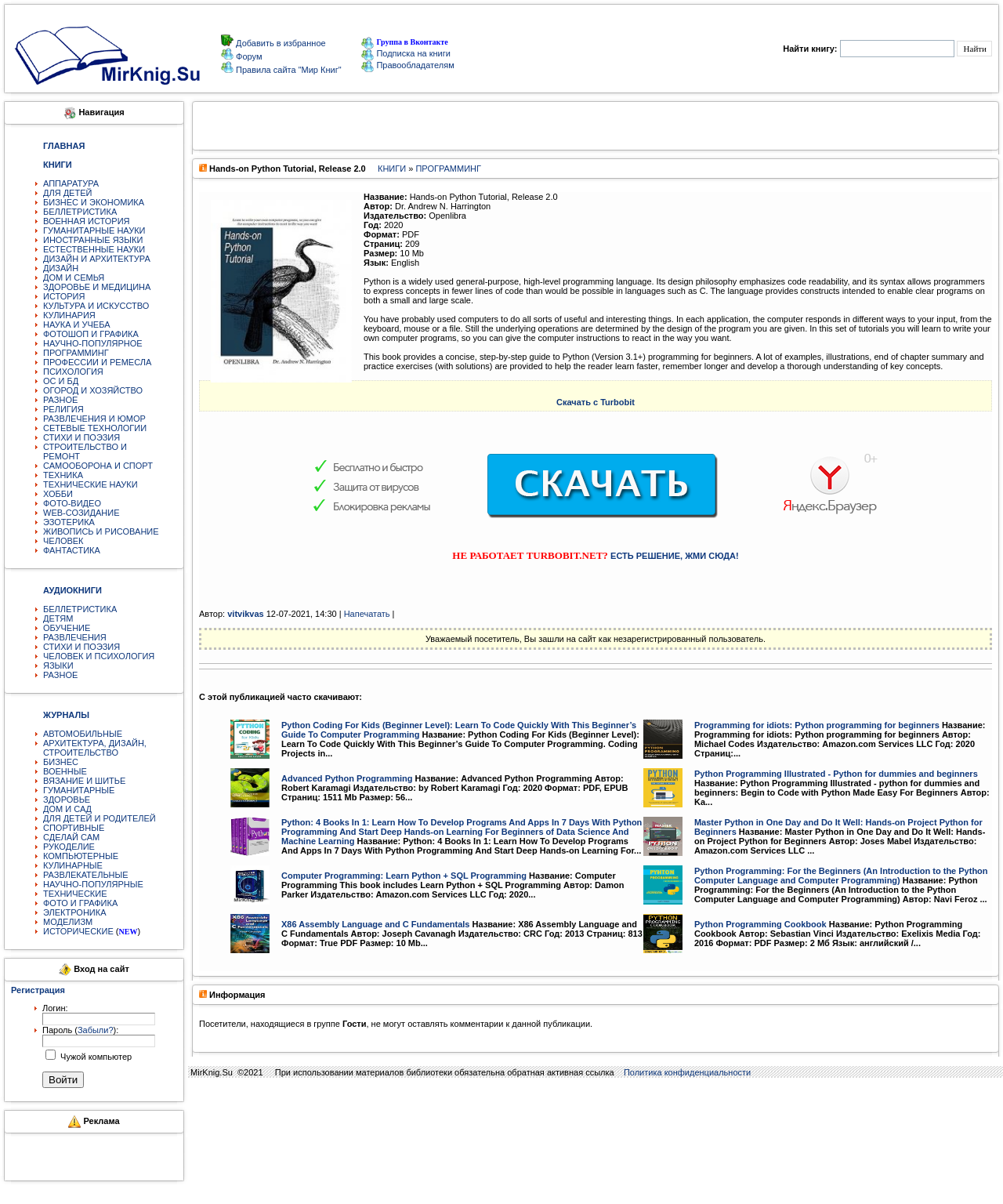Respond with a single word or phrase:
What is the purpose of the textbox in the top-right corner?

Search